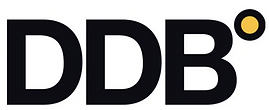What is the font style of the logo?
Please provide a single word or phrase as the answer based on the screenshot.

Bold, uppercase